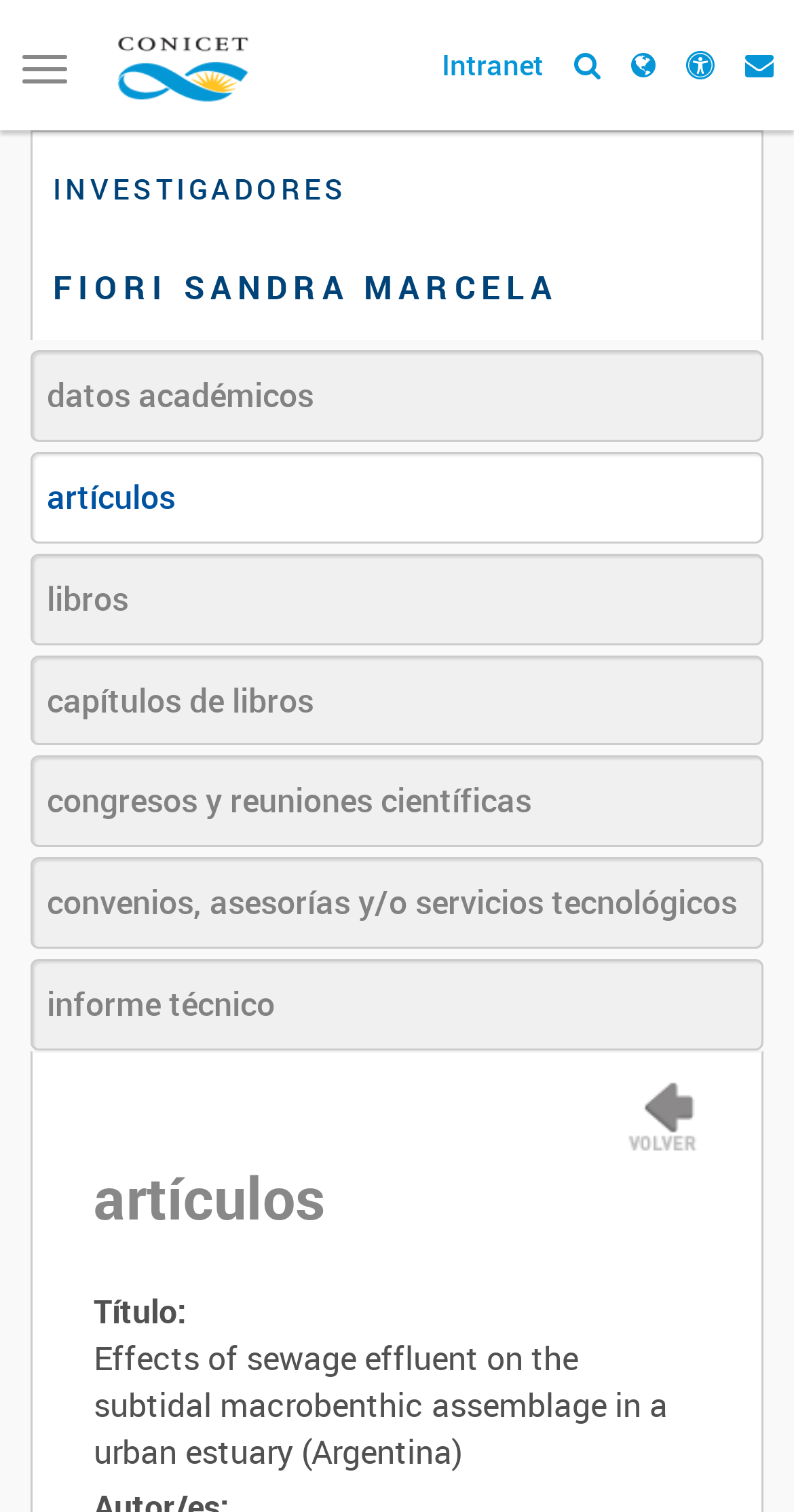Locate the bounding box coordinates of the element that should be clicked to fulfill the instruction: "Click the toggle navigation button".

[0.0, 0.023, 0.113, 0.069]